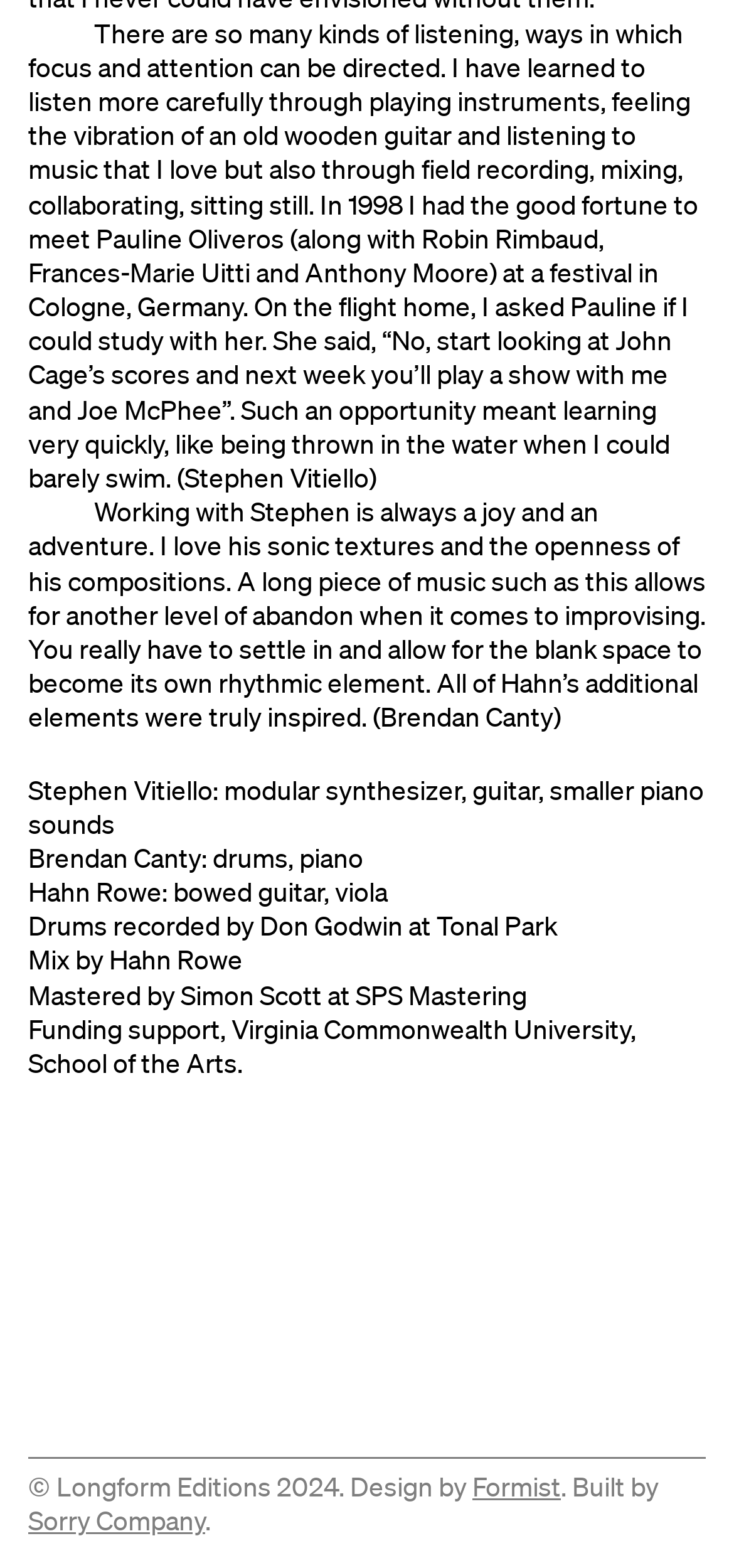Who designed the website?
Please provide a comprehensive answer based on the contents of the image.

The text at the bottom of the page mentions 'Design by Formist', indicating that Formist is the designer of the website.